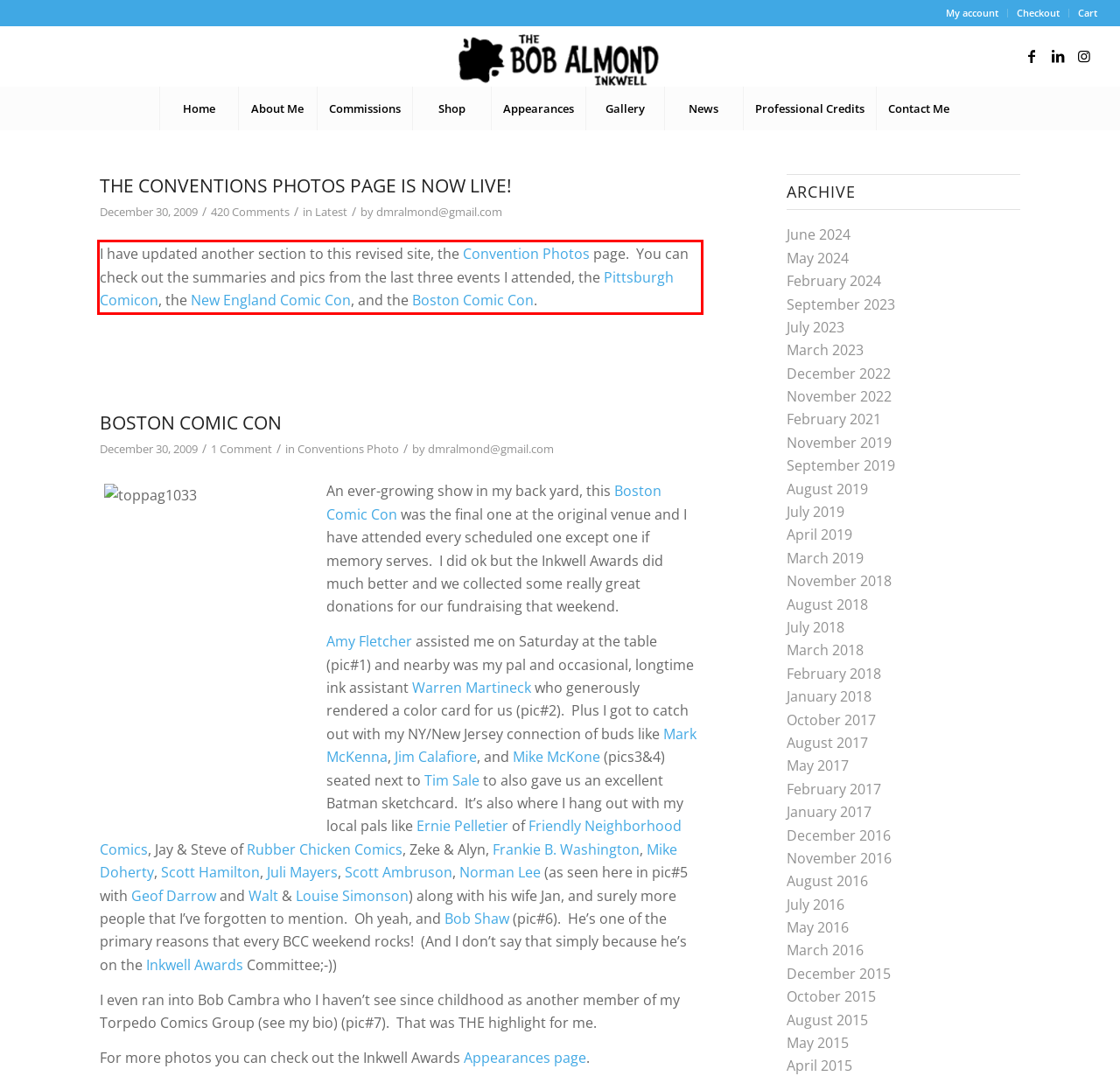You have a screenshot of a webpage with a UI element highlighted by a red bounding box. Use OCR to obtain the text within this highlighted area.

I have updated another section to this revised site, the Convention Photos page. You can check out the summaries and pics from the last three events I attended, the Pittsburgh Comicon, the New England Comic Con, and the Boston Comic Con.